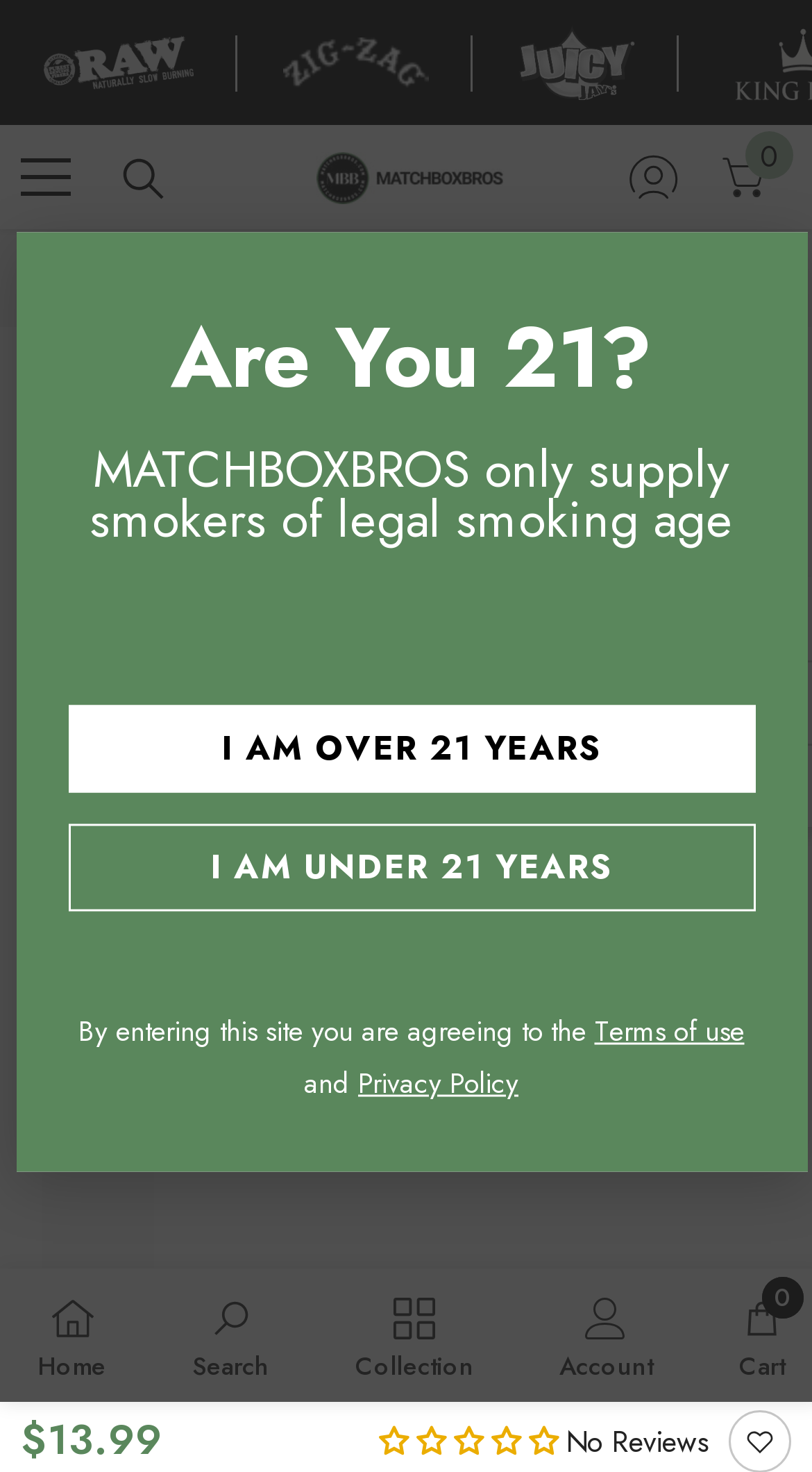Please reply to the following question with a single word or a short phrase:
What is the name of the product?

RAW Donuts Rolling Tray